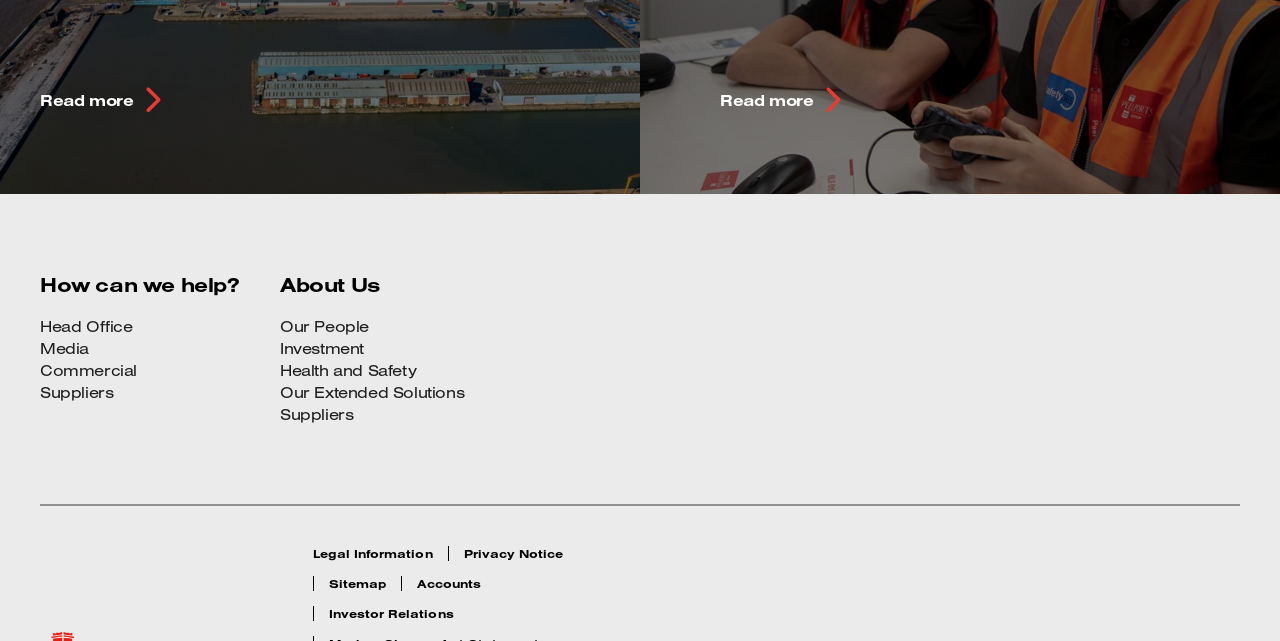Identify the bounding box of the HTML element described as: "Group Policies".

[0.344, 0.879, 0.434, 0.901]